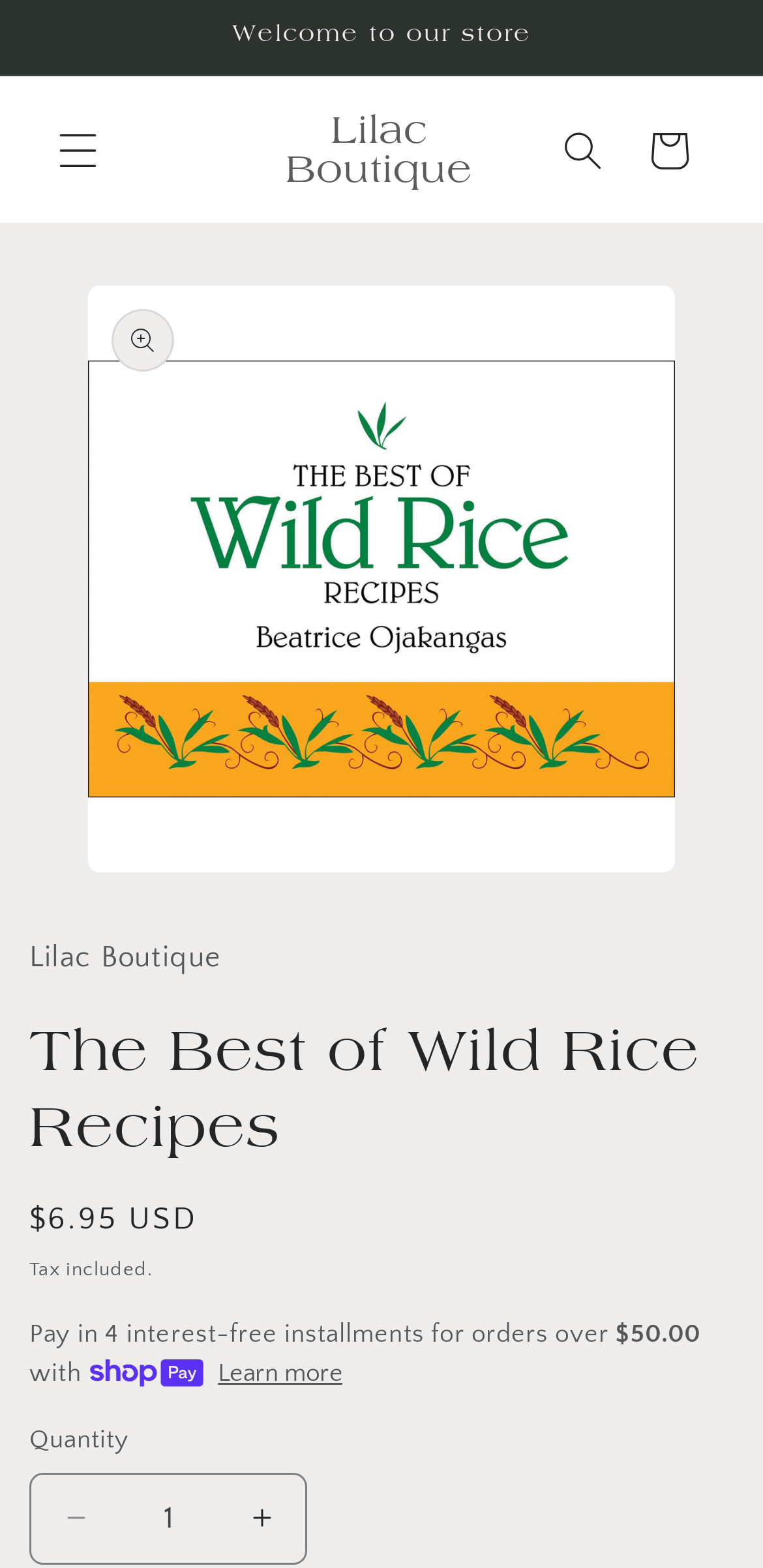Provide a brief response in the form of a single word or phrase:
What is the price of the product?

$6.95 USD